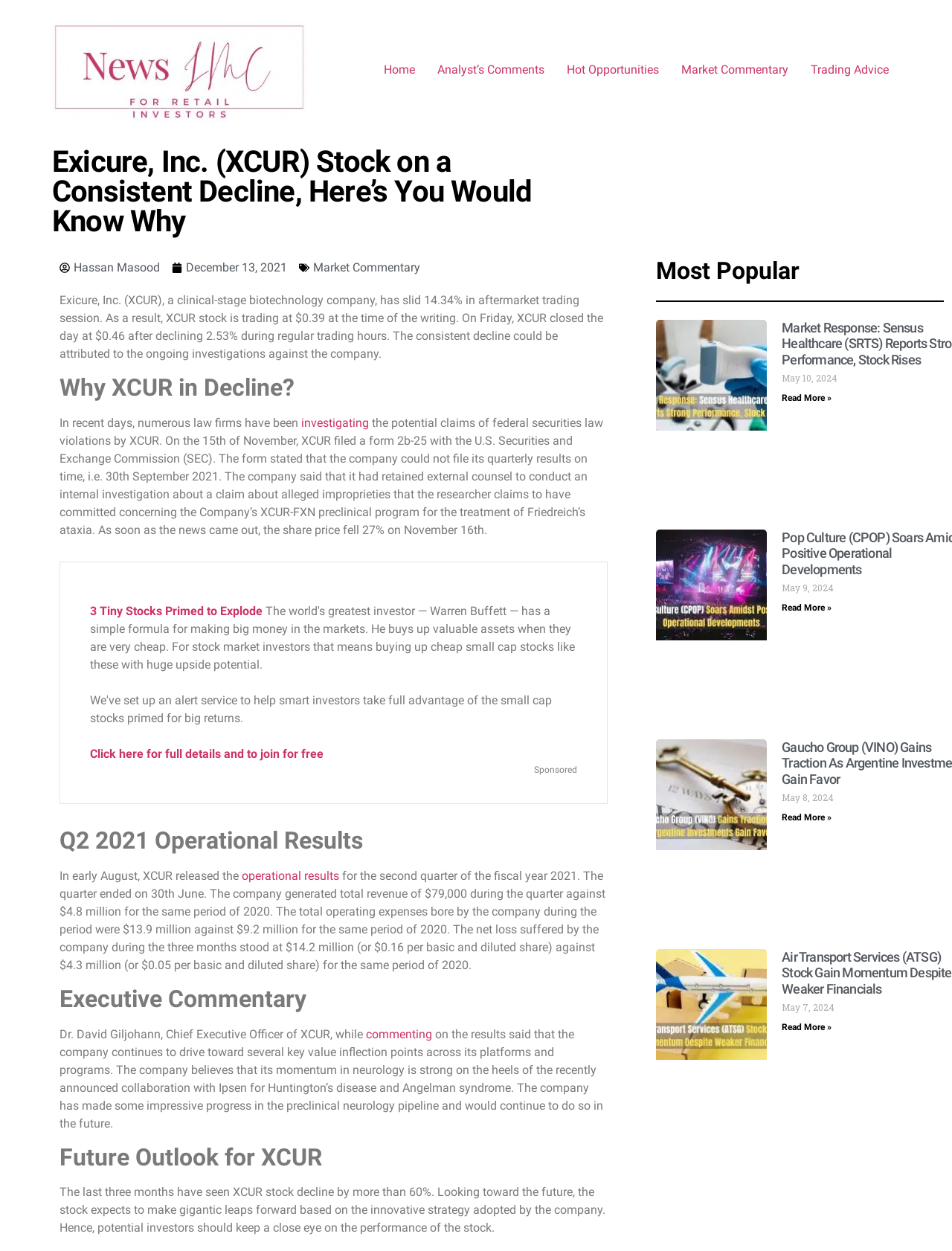Identify the bounding box coordinates of the clickable section necessary to follow the following instruction: "Click on 'Home'". The coordinates should be presented as four float numbers from 0 to 1, i.e., [left, top, right, bottom].

[0.391, 0.044, 0.448, 0.068]